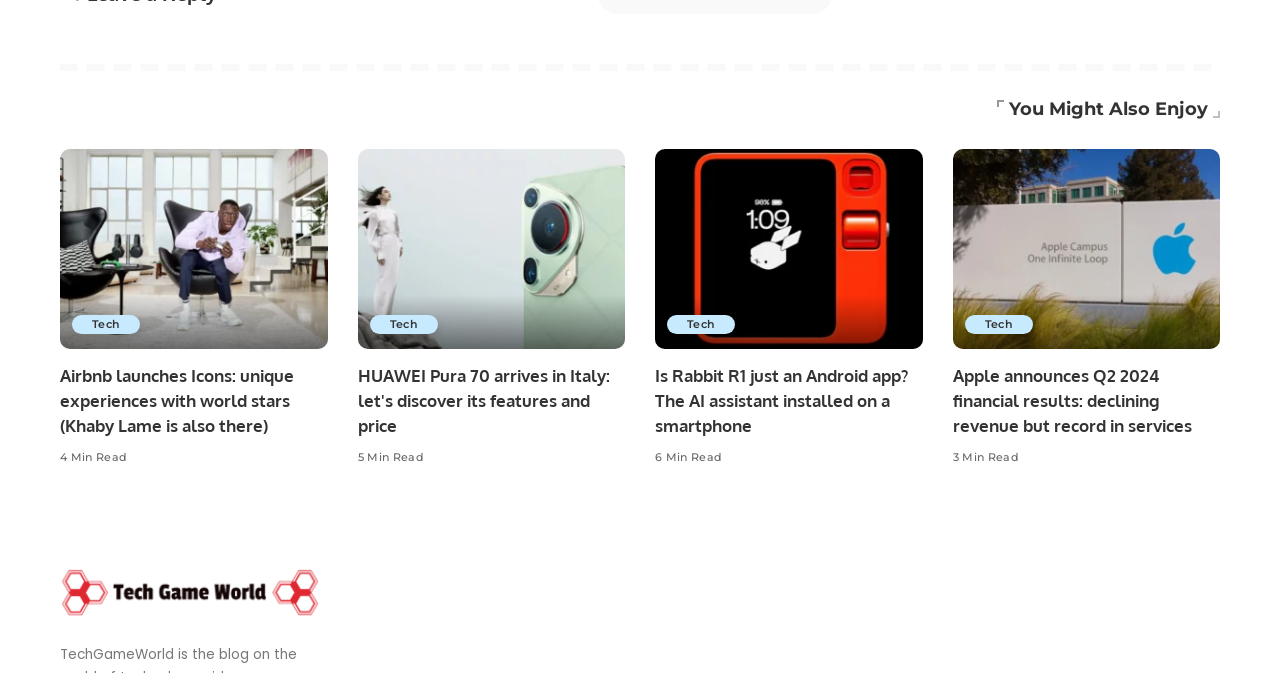Pinpoint the bounding box coordinates of the area that should be clicked to complete the following instruction: "Click on the 'Tech' link". The coordinates must be given as four float numbers between 0 and 1, i.e., [left, top, right, bottom].

[0.056, 0.469, 0.11, 0.497]